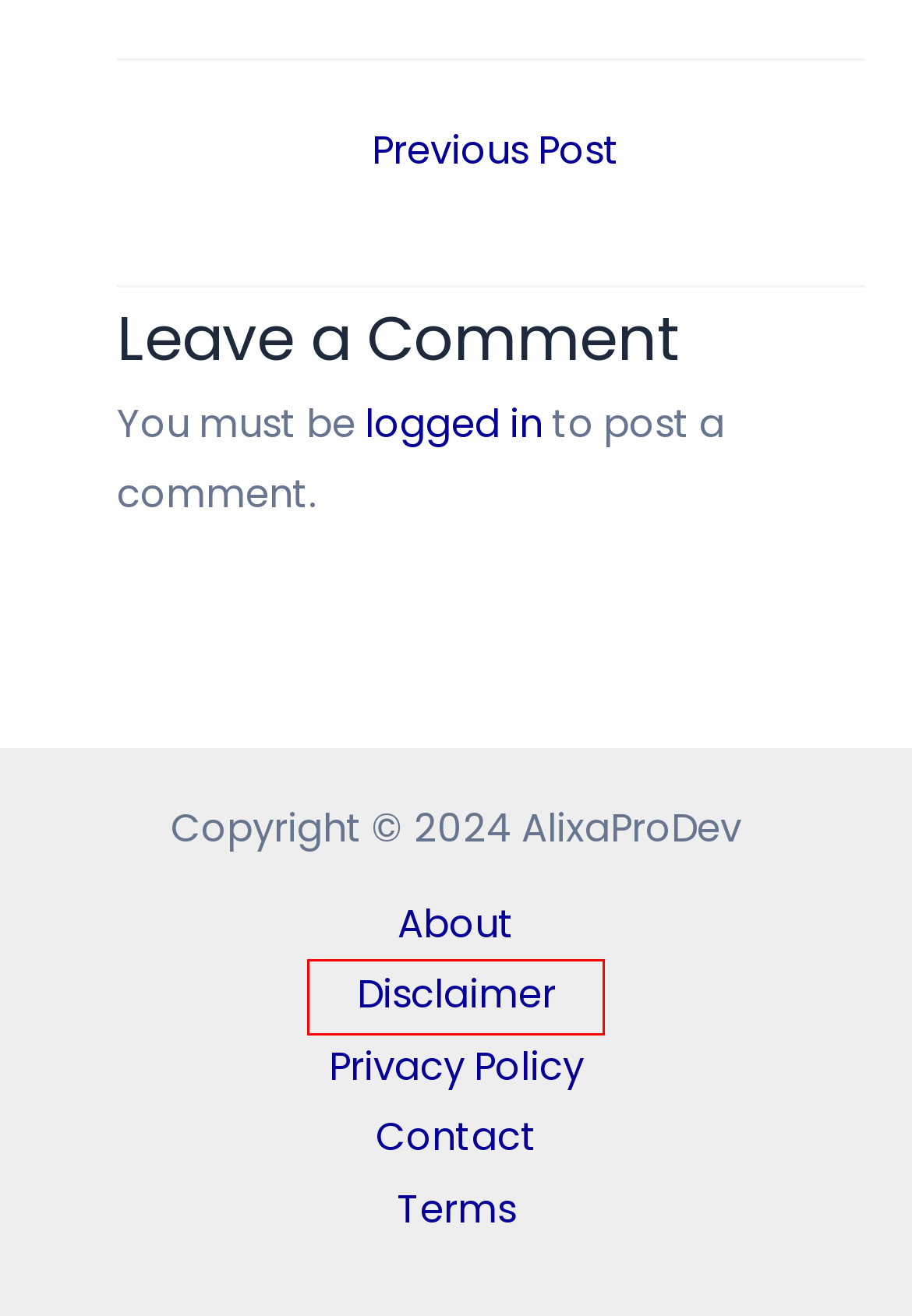Given a screenshot of a webpage with a red bounding box around a UI element, please identify the most appropriate webpage description that matches the new webpage after you click on the element. Here are the candidates:
A. Home - AlixaProDev
B. Log In ‹ AlixaProDev — WordPress
C. Privacy Policy for AlixaProDev - AlixaProDev
D. Remove pandas rows with duplicate indices - AlixaProDev
E. About Us - AlixaProDev
F. Disclaimer for AlixaProDev - AlixaProDev
G. Terms and Conditions - AlixaProDev
H. Top 6 Advantages of Python - AlixaProDev

F